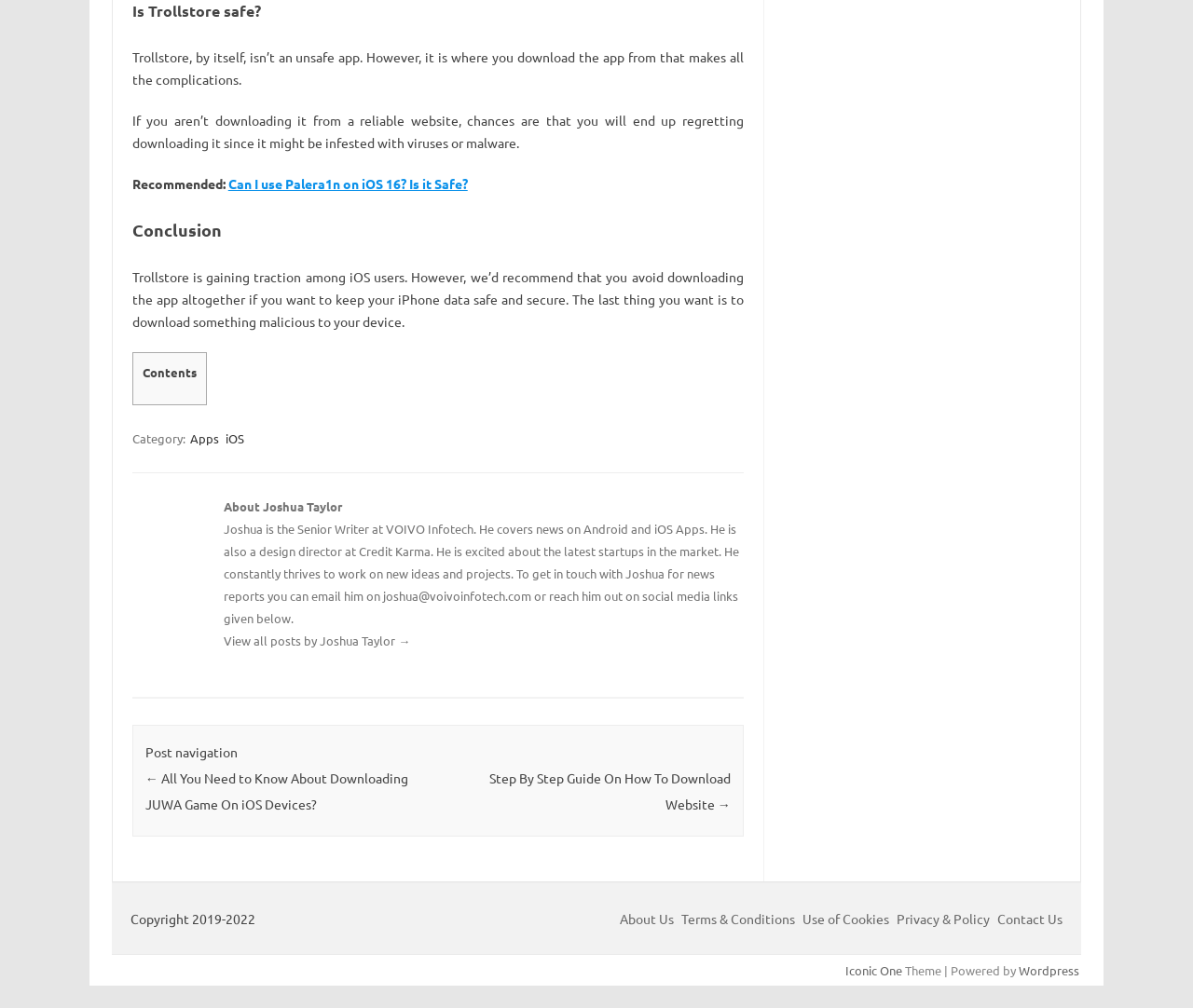What is the topic of the article?
Answer the question based on the image using a single word or a brief phrase.

Trollstore